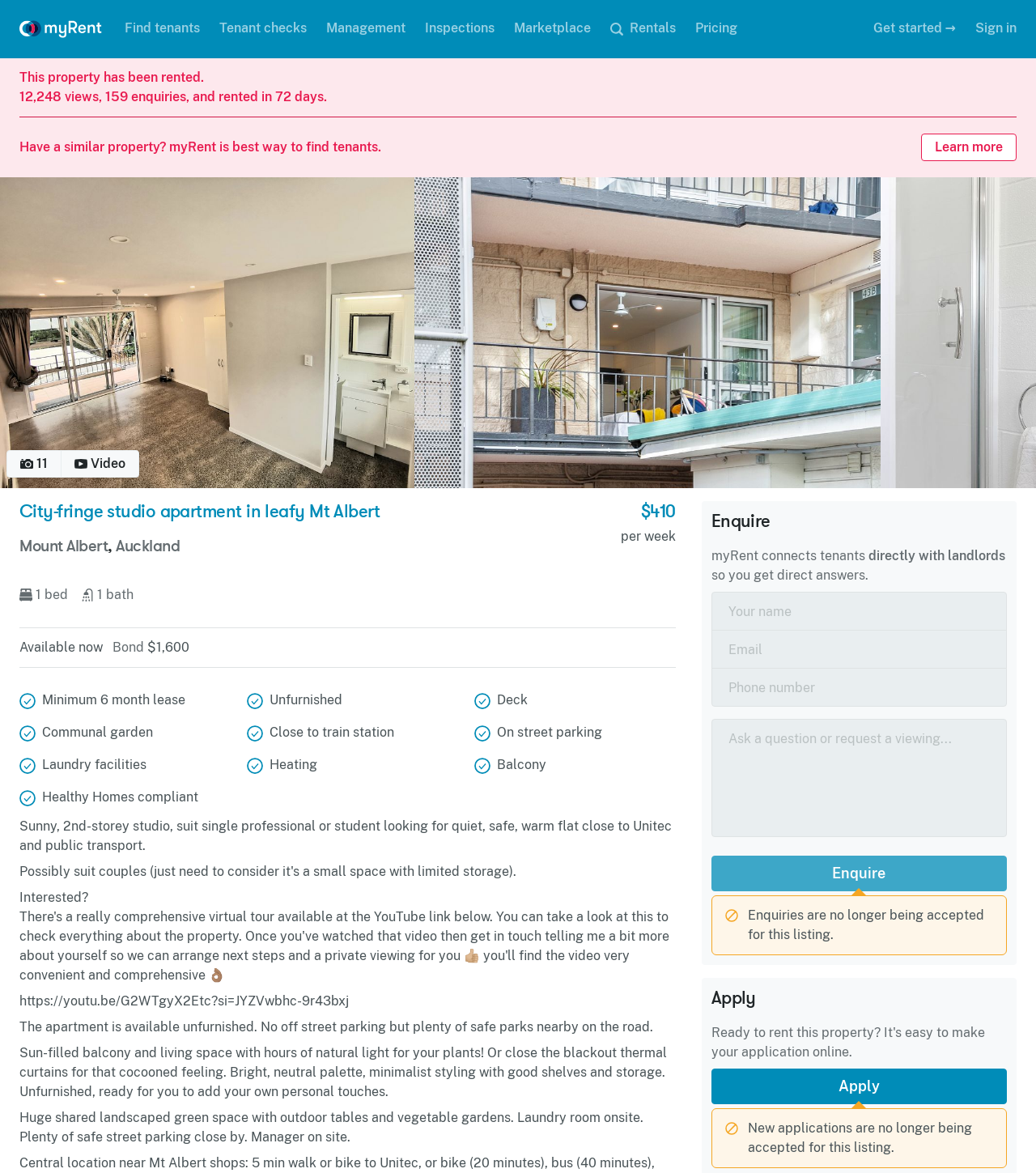Please locate the bounding box coordinates of the element that should be clicked to achieve the given instruction: "Click on the 'Sign in' link".

[0.941, 0.0, 0.981, 0.05]